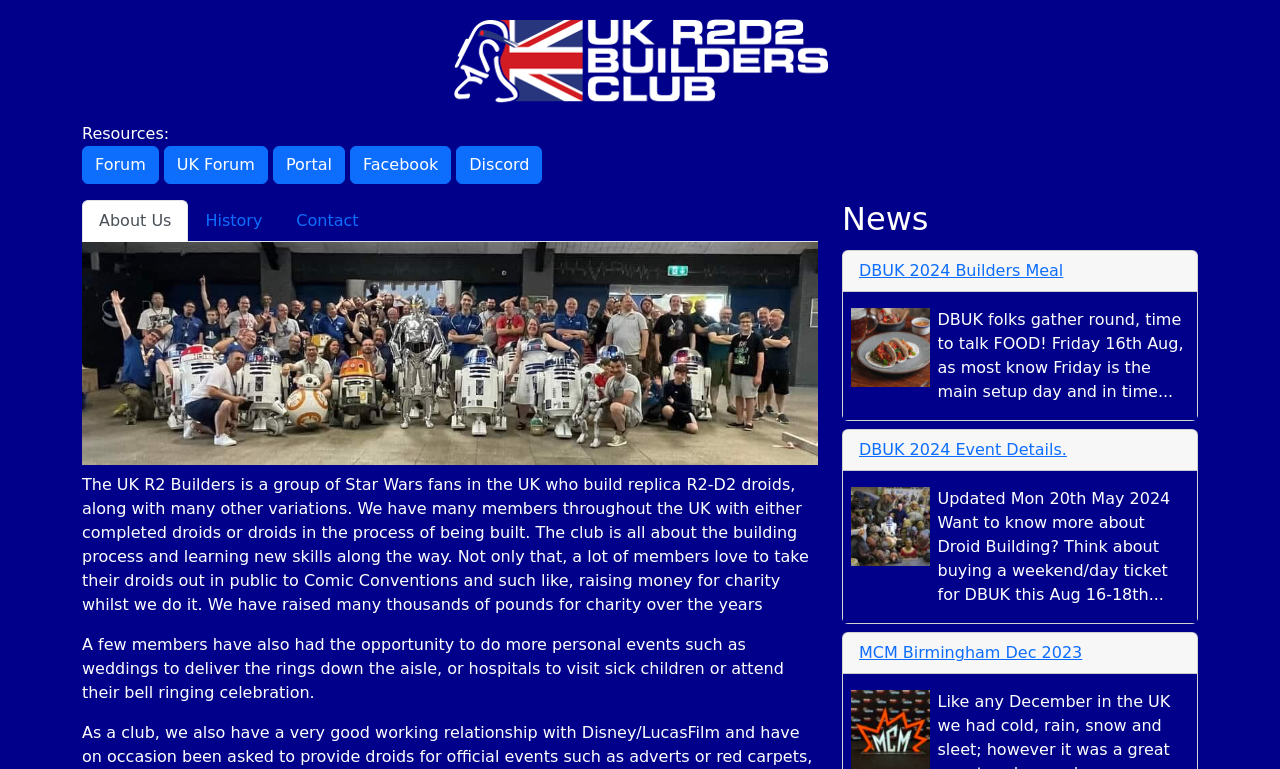Please determine the bounding box coordinates for the element with the description: "UK Forum".

[0.128, 0.19, 0.209, 0.239]